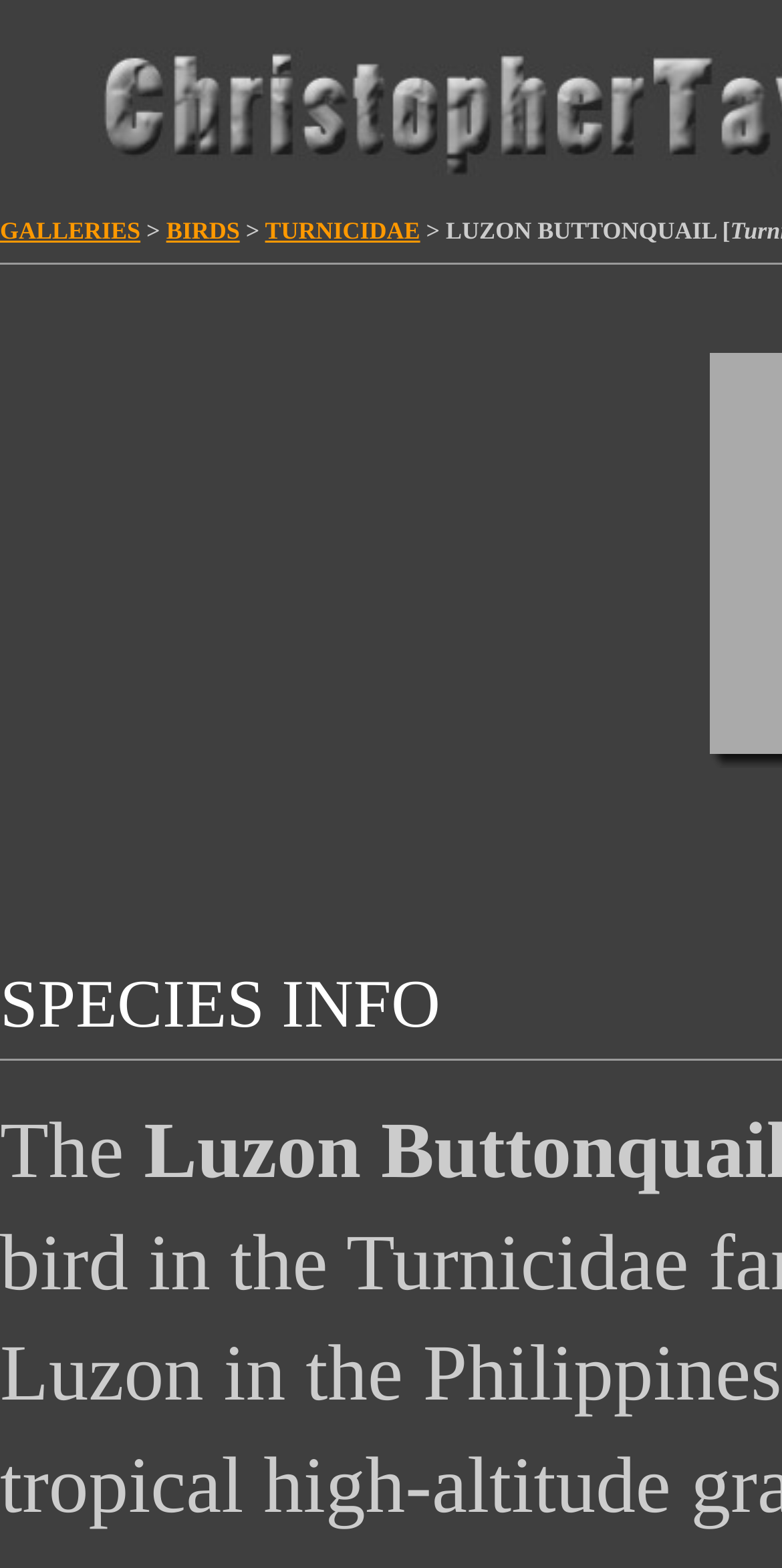Locate the UI element described by BIRDS and provide its bounding box coordinates. Use the format (top-left x, top-left y, bottom-right x, bottom-right y) with all values as floating point numbers between 0 and 1.

[0.213, 0.138, 0.307, 0.156]